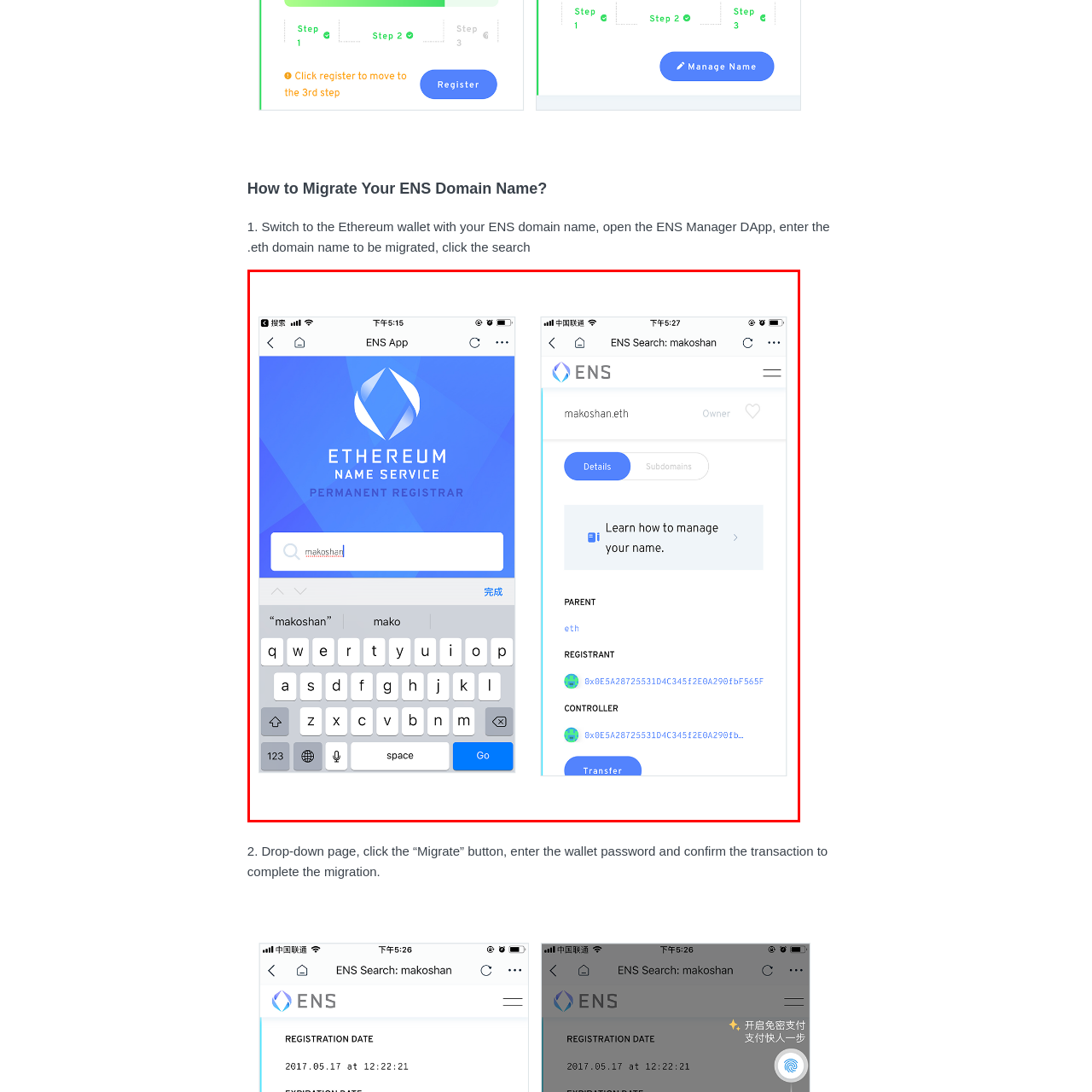What is the purpose of the 'Transfer' button?
Focus on the image section enclosed by the red bounding box and answer the question thoroughly.

The 'Transfer' button is located below the domain name, alongside the parent domain, registrar information, and the controller's address, suggesting that it is an available action for managing the domain effectively, likely allowing the user to transfer ownership or control of the domain.